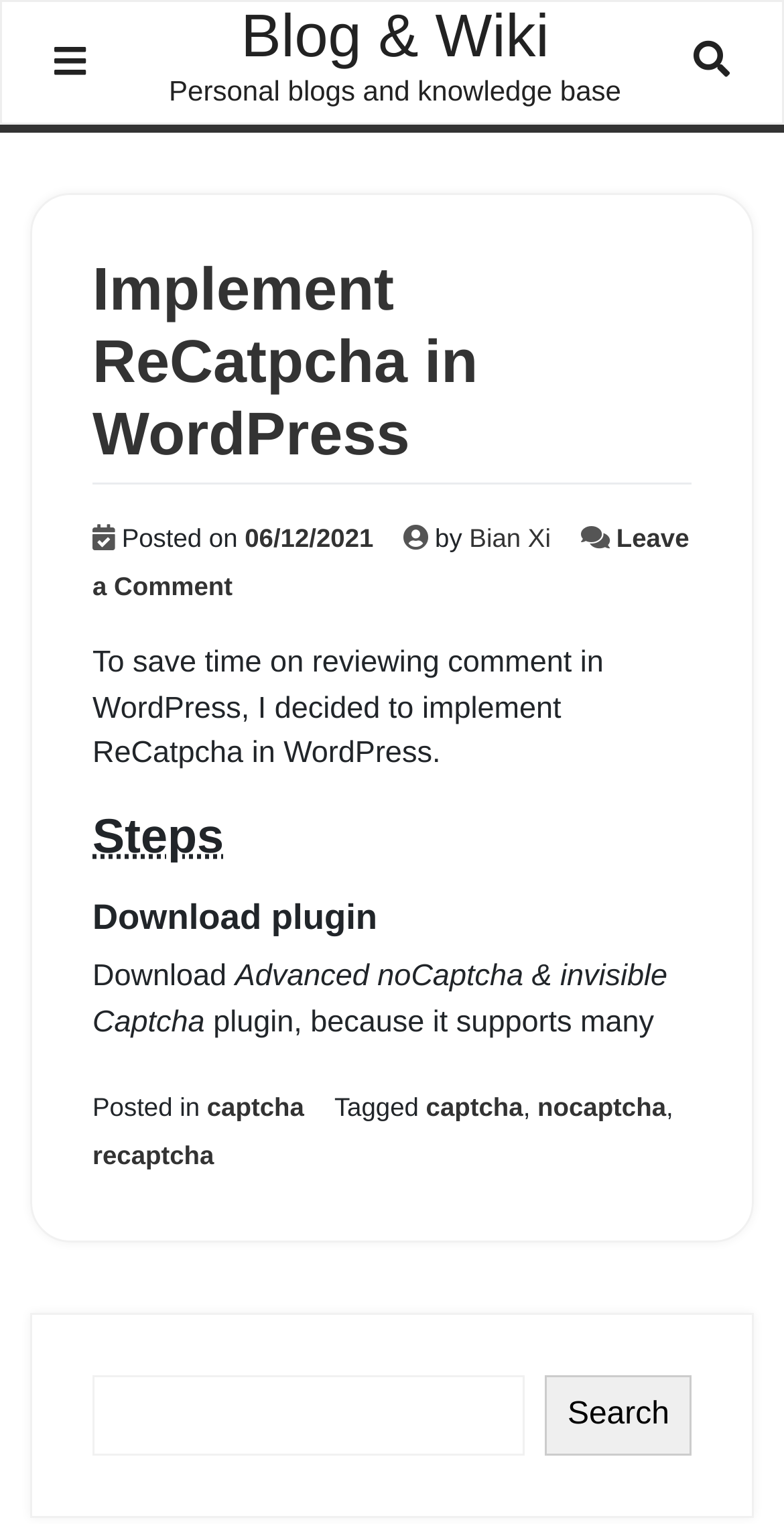Please locate the bounding box coordinates of the element that should be clicked to complete the given instruction: "Click the search button".

[0.696, 0.902, 0.882, 0.955]